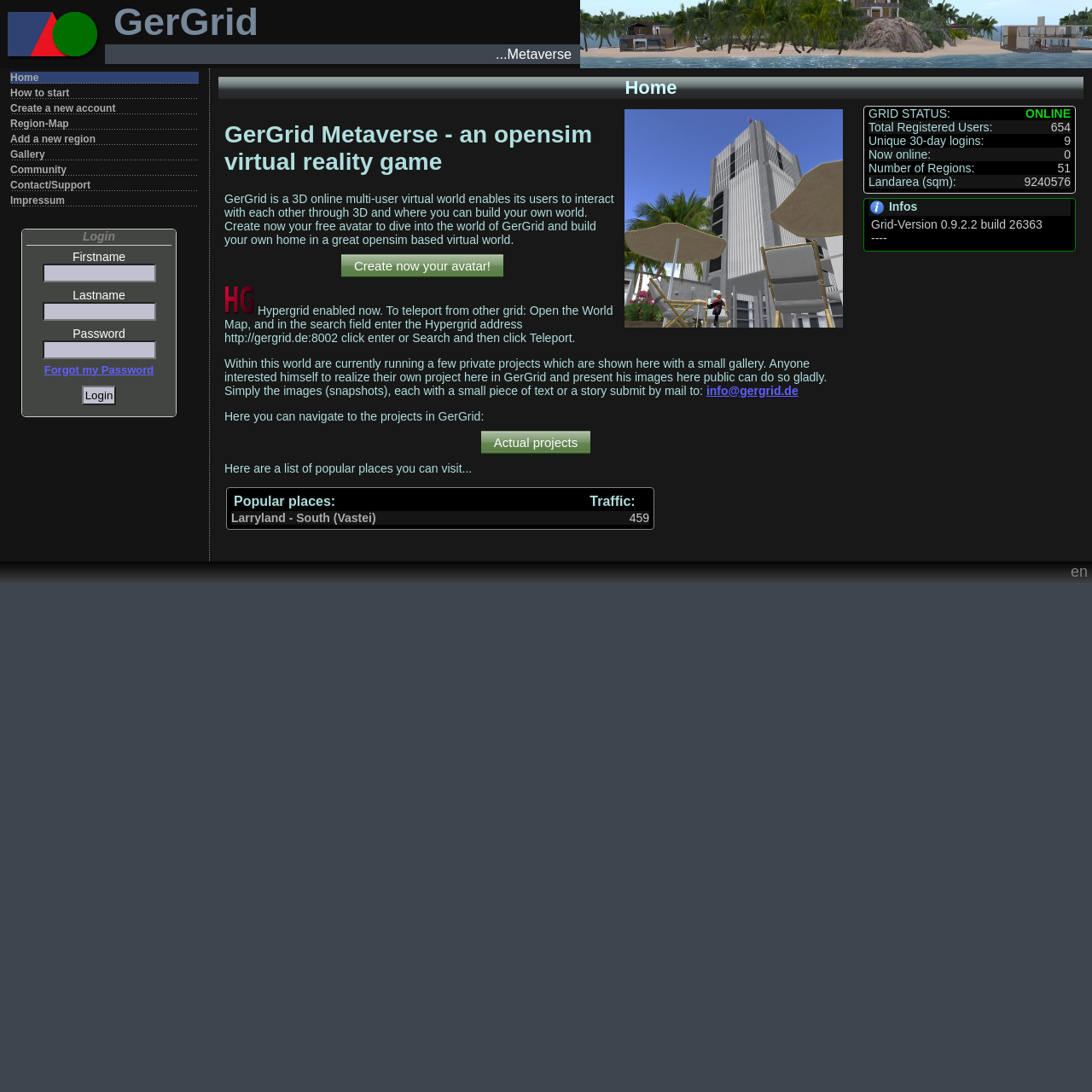Bounding box coordinates are to be given in the format (top-left x, top-left y, bottom-right x, bottom-right y). All values must be floating point numbers between 0 and 1. Provide the bounding box coordinate for the UI element described as: Actual projects

[0.44, 0.394, 0.541, 0.415]